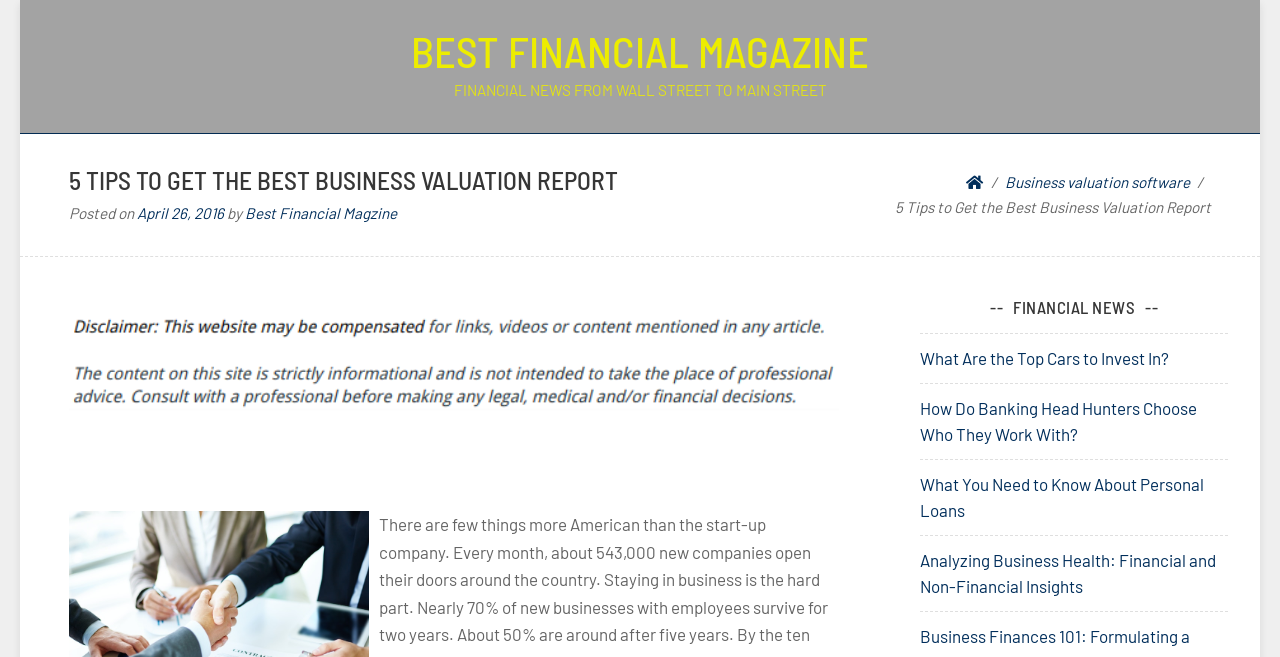Identify the bounding box coordinates of the clickable region required to complete the instruction: "Navigate to 'Business valuation software'". The coordinates should be given as four float numbers within the range of 0 and 1, i.e., [left, top, right, bottom].

[0.785, 0.263, 0.929, 0.291]